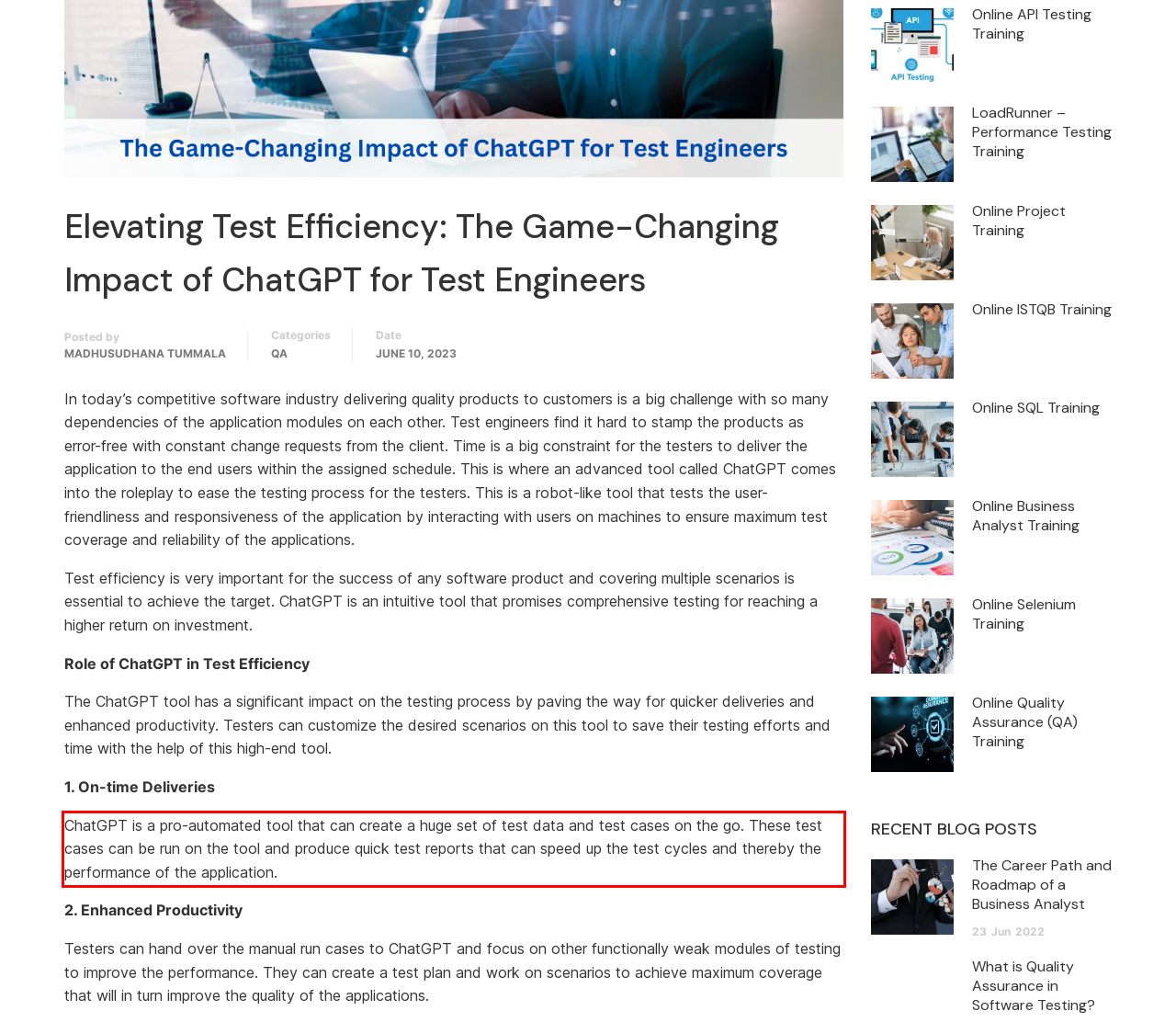Please perform OCR on the text content within the red bounding box that is highlighted in the provided webpage screenshot.

ChatGPT is a pro-automated tool that can create a huge set of test data and test cases on the go. These test cases can be run on the tool and produce quick test reports that can speed up the test cycles and thereby the performance of the application.